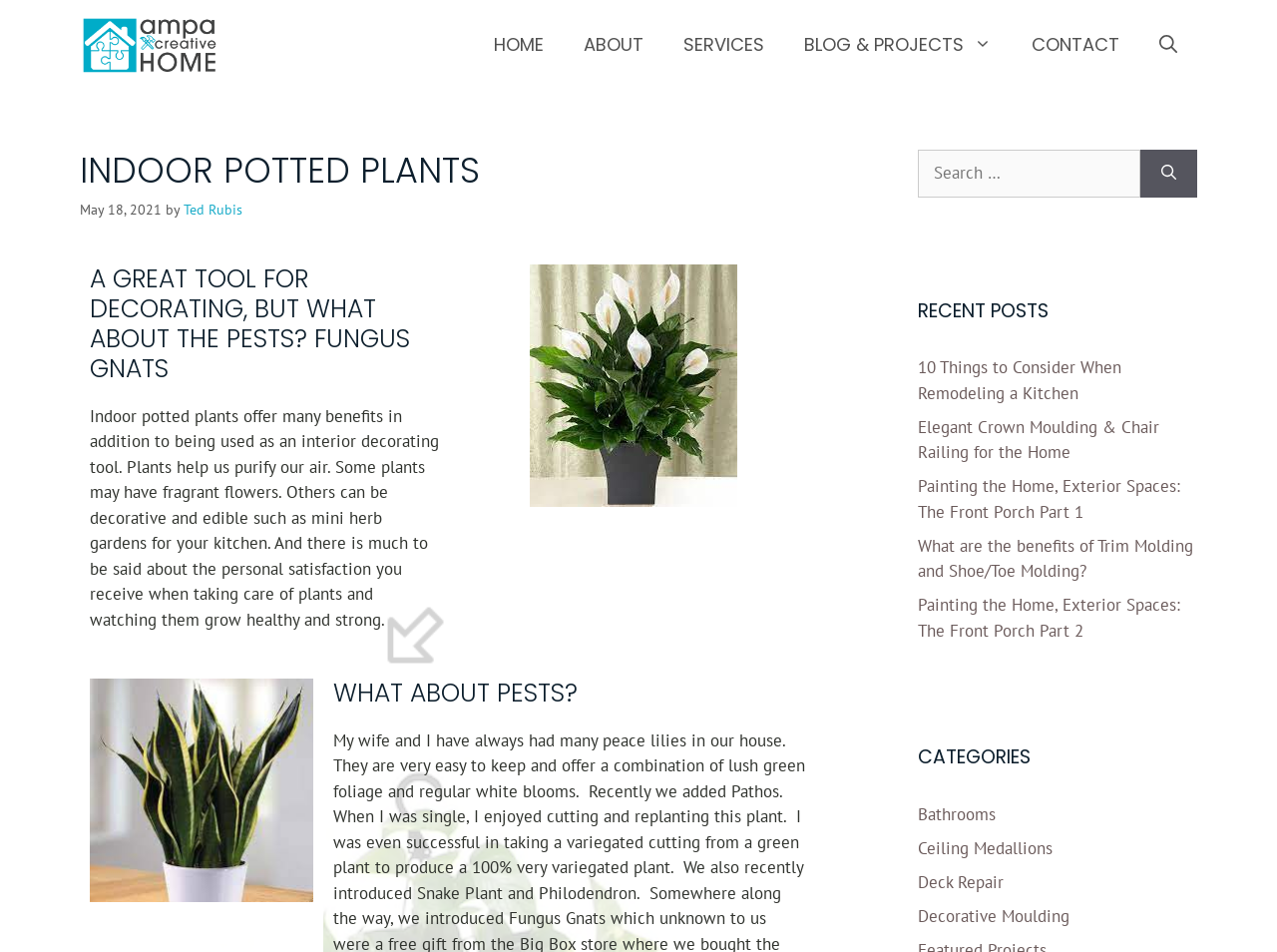Please indicate the bounding box coordinates for the clickable area to complete the following task: "Read the 'INDOOR POTTED PLANTS' article". The coordinates should be specified as four float numbers between 0 and 1, i.e., [left, top, right, bottom].

[0.062, 0.157, 0.641, 0.201]